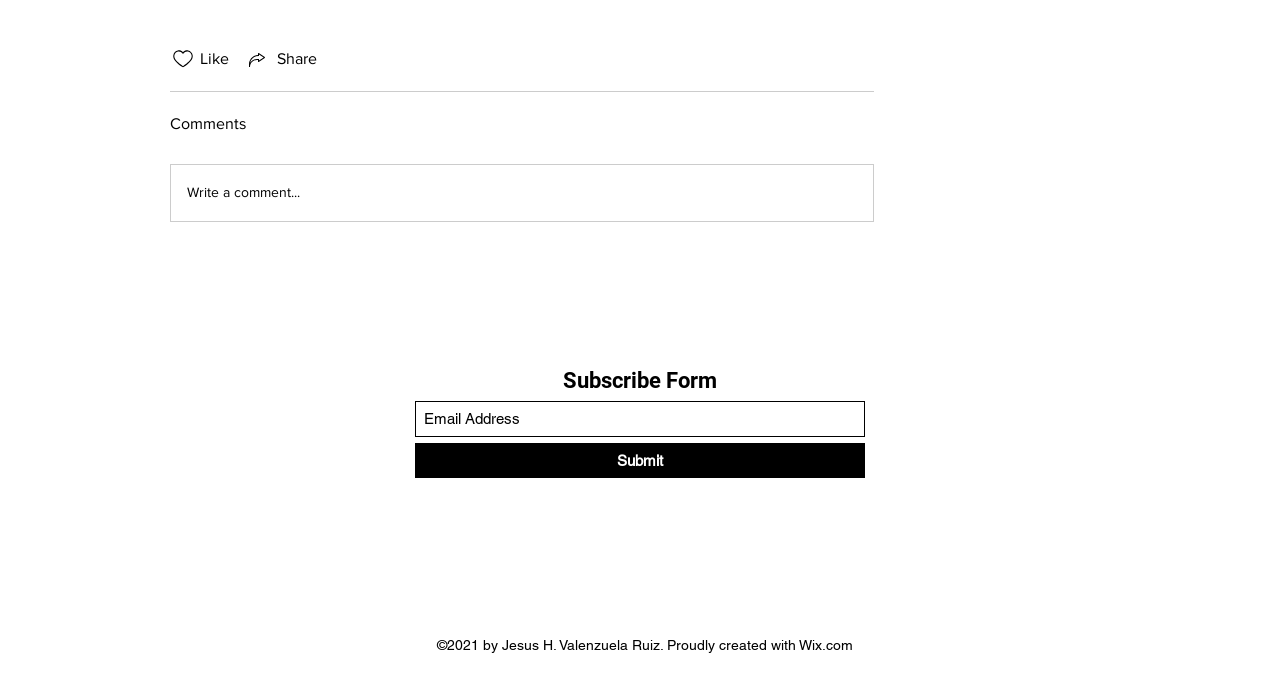Please find the bounding box coordinates of the element that you should click to achieve the following instruction: "Submit the form". The coordinates should be presented as four float numbers between 0 and 1: [left, top, right, bottom].

[0.324, 0.646, 0.676, 0.697]